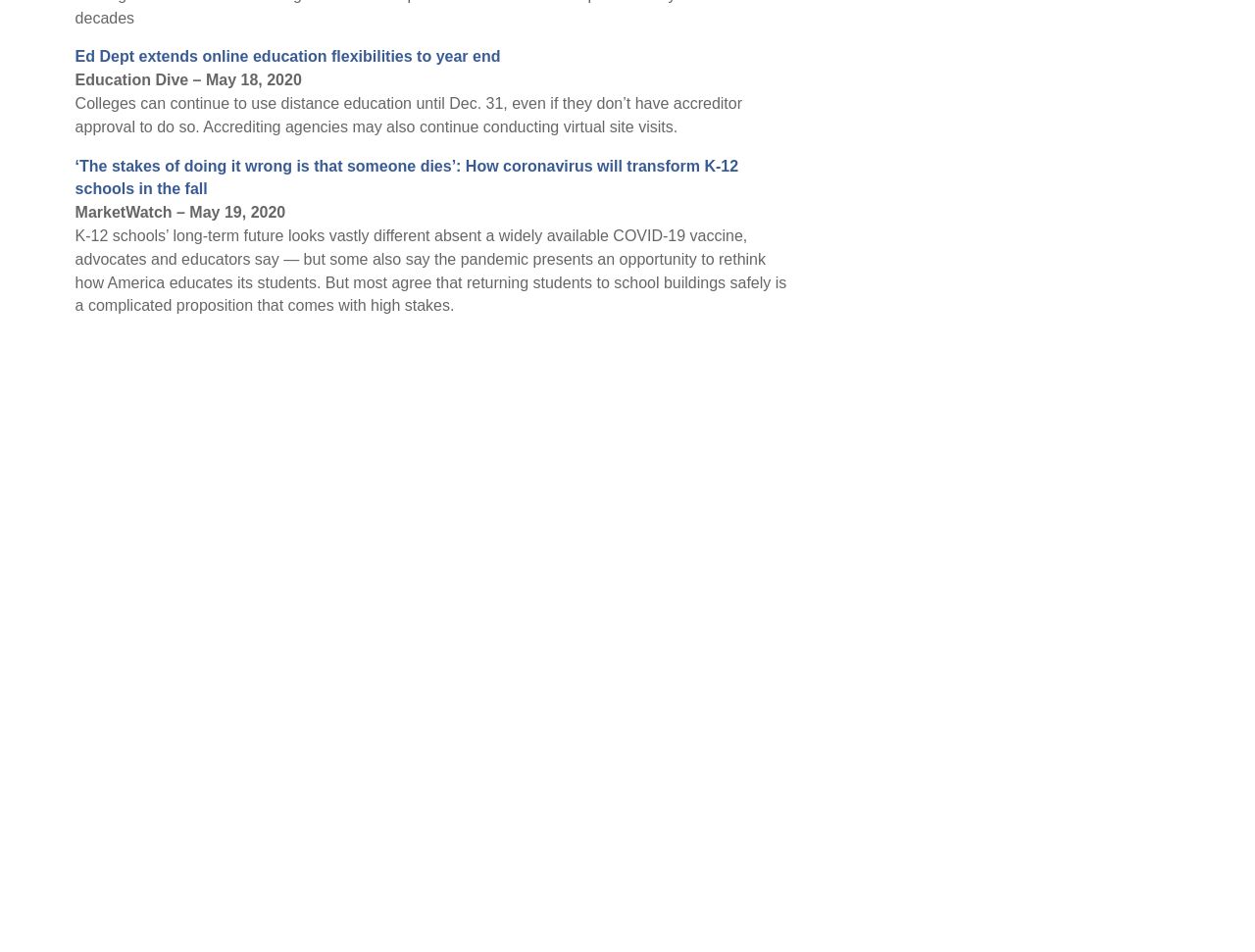Please identify the bounding box coordinates of the element's region that needs to be clicked to fulfill the following instruction: "Read the news about Ed Dept extending online education flexibilities to year end". The bounding box coordinates should consist of four float numbers between 0 and 1, i.e., [left, top, right, bottom].

[0.06, 0.051, 0.399, 0.068]